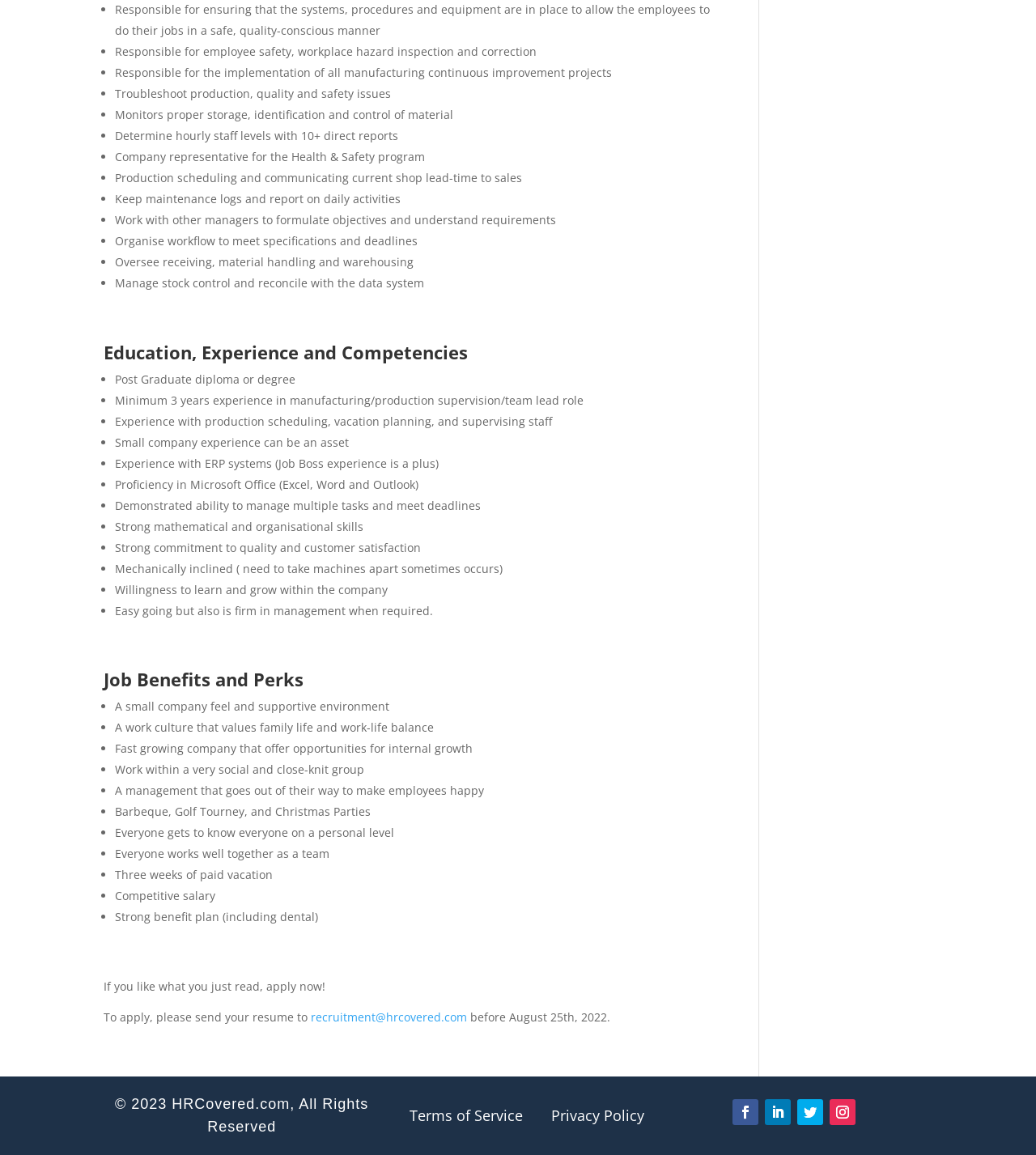Based on the image, please elaborate on the answer to the following question:
What is the job title of the position being described?

Based on the webpage content, the job title is not explicitly mentioned, but the responsibilities and requirements listed suggest that the position is a Production Supervisor role.